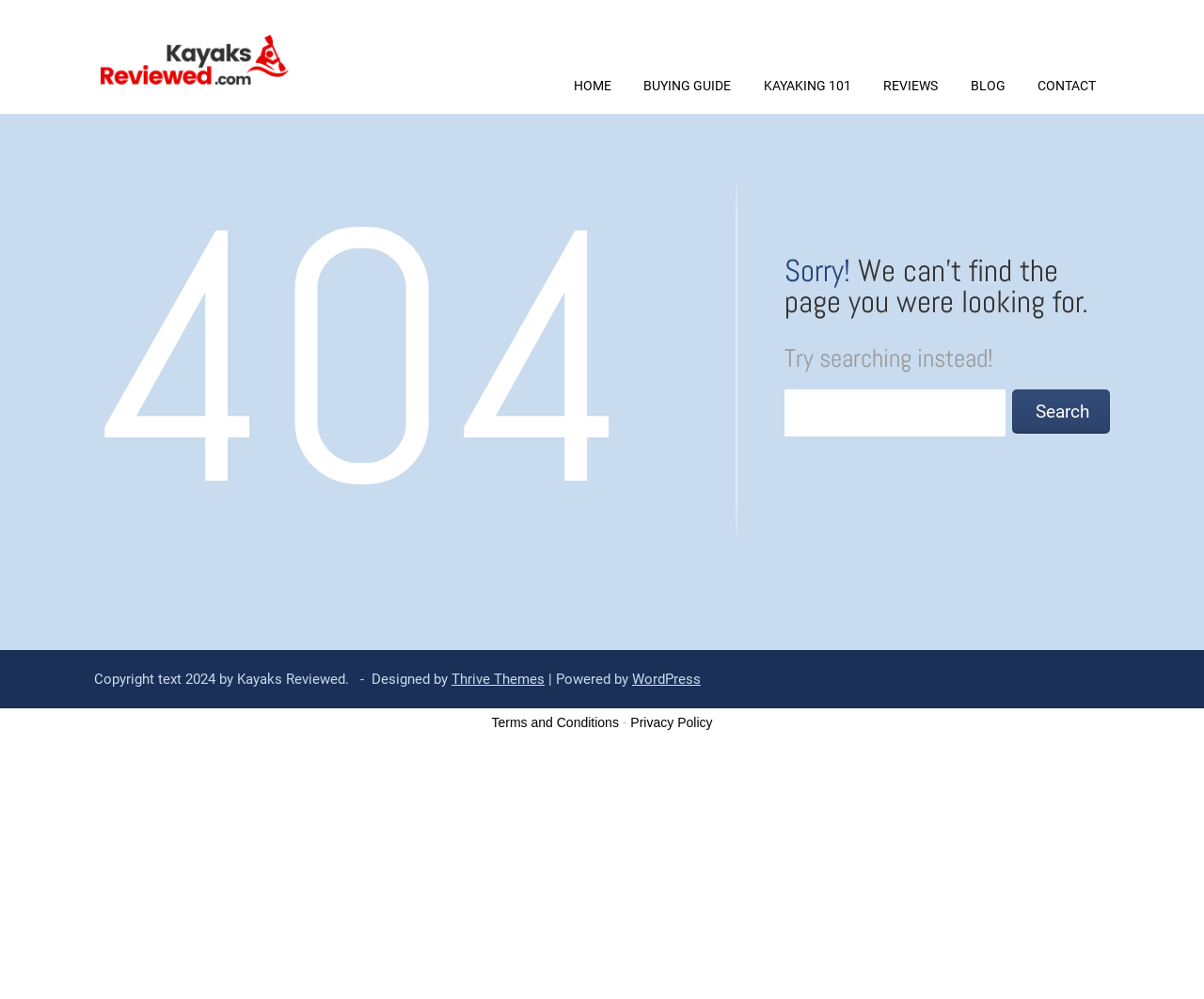What is the name of the website? Observe the screenshot and provide a one-word or short phrase answer.

Kayaks Reviewed